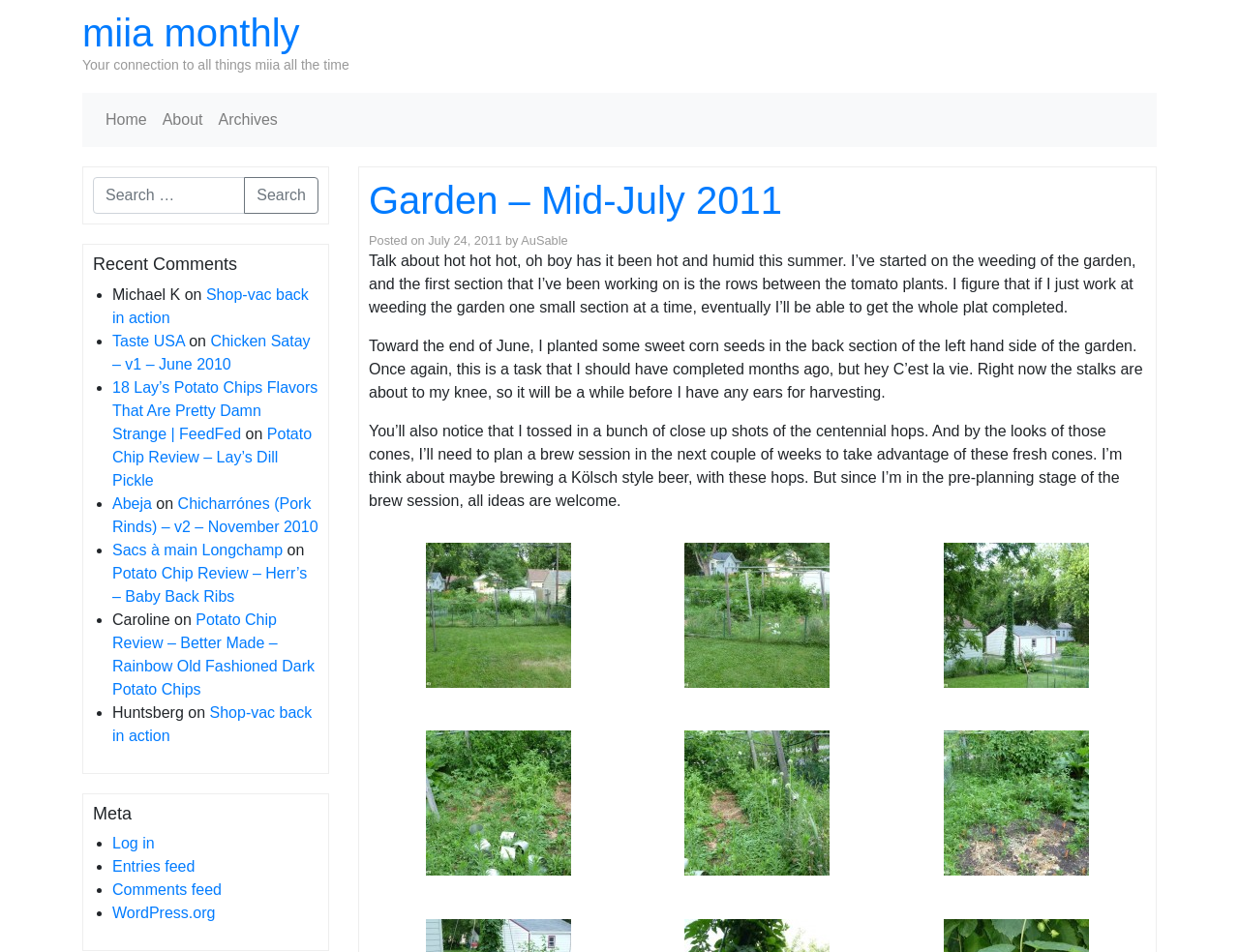With reference to the image, please provide a detailed answer to the following question: What is the current weather condition mentioned in the post?

The author mentions that it has been hot and humid this summer, indicating that the current weather condition is unpleasantly warm and humid.